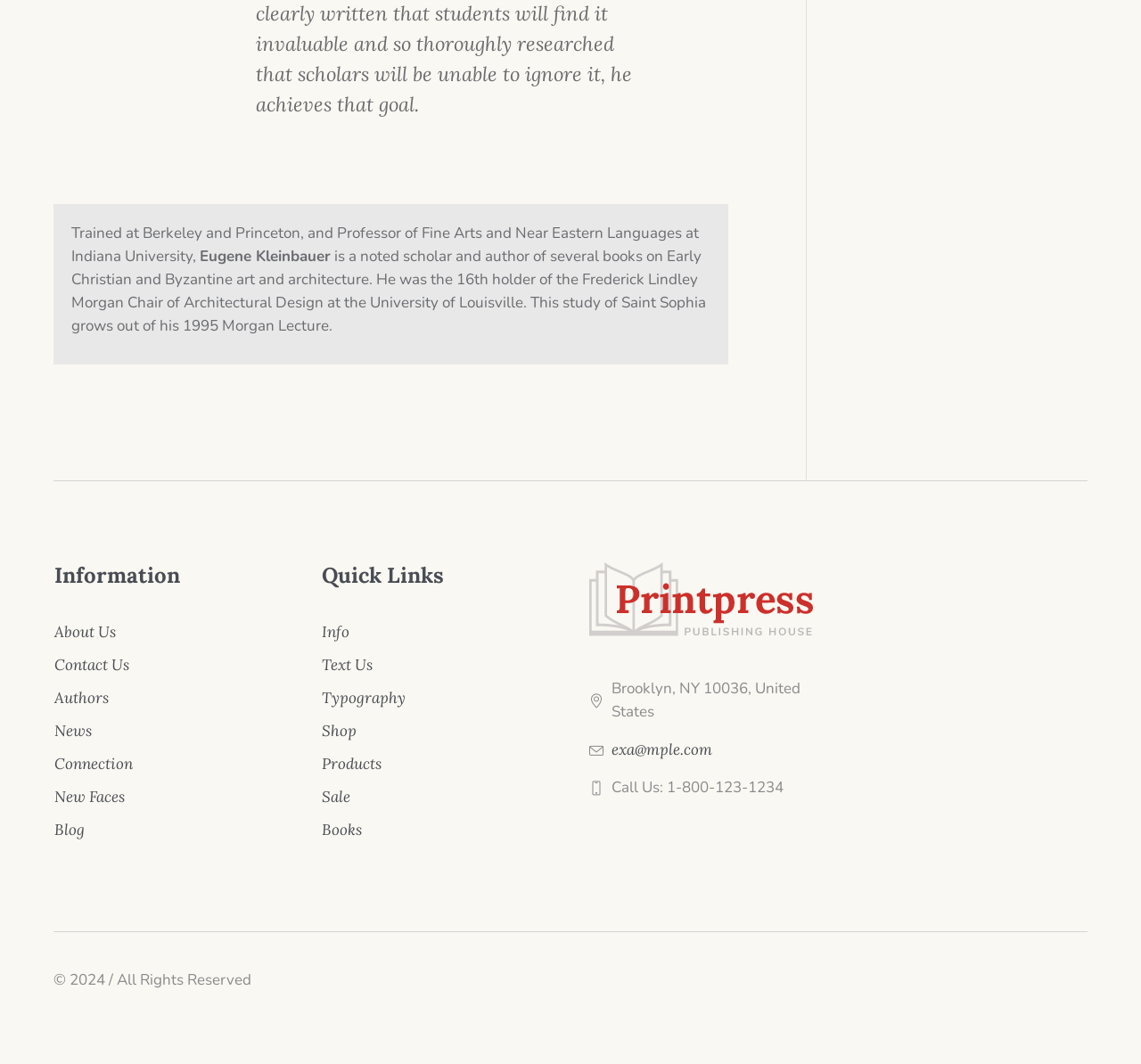Locate the bounding box of the UI element with the following description: "exa@mple.com".

[0.536, 0.695, 0.624, 0.714]